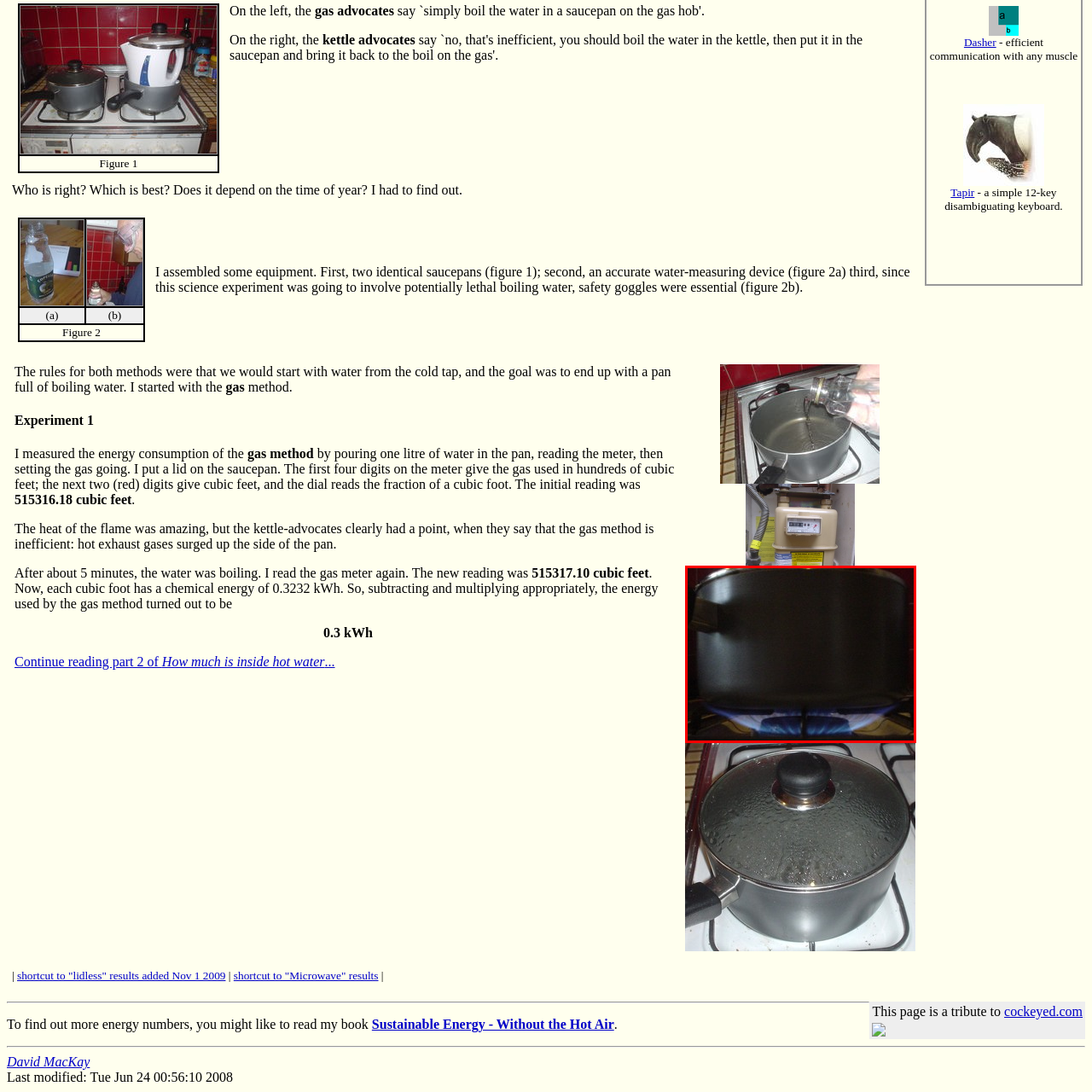What is the purpose of the setup?
Please analyze the image within the red bounding box and respond with a detailed answer to the question.

The caption suggests that the setup is part of a scientific experiment focused on understanding energy consumption and efficiency of heating methods, implying that the purpose is to collect data and make measurements.